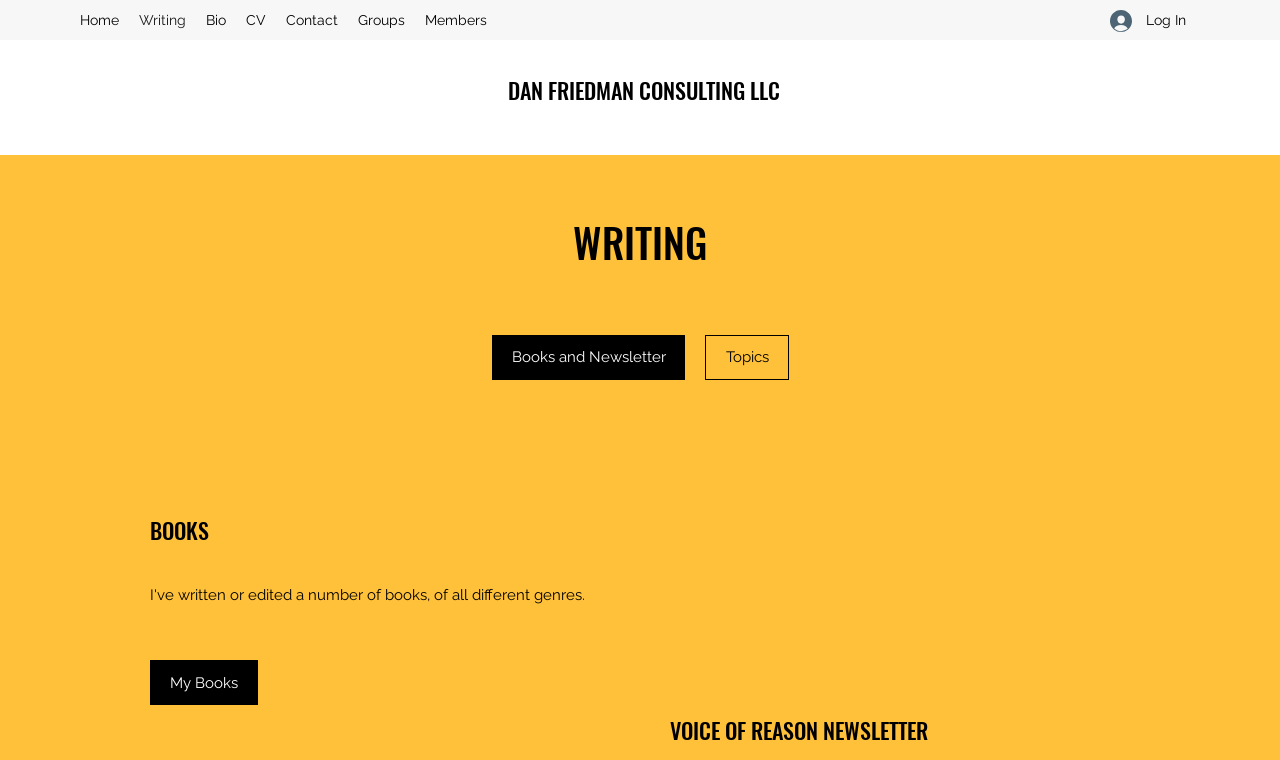Highlight the bounding box coordinates of the element you need to click to perform the following instruction: "view writing topics."

[0.551, 0.441, 0.616, 0.5]